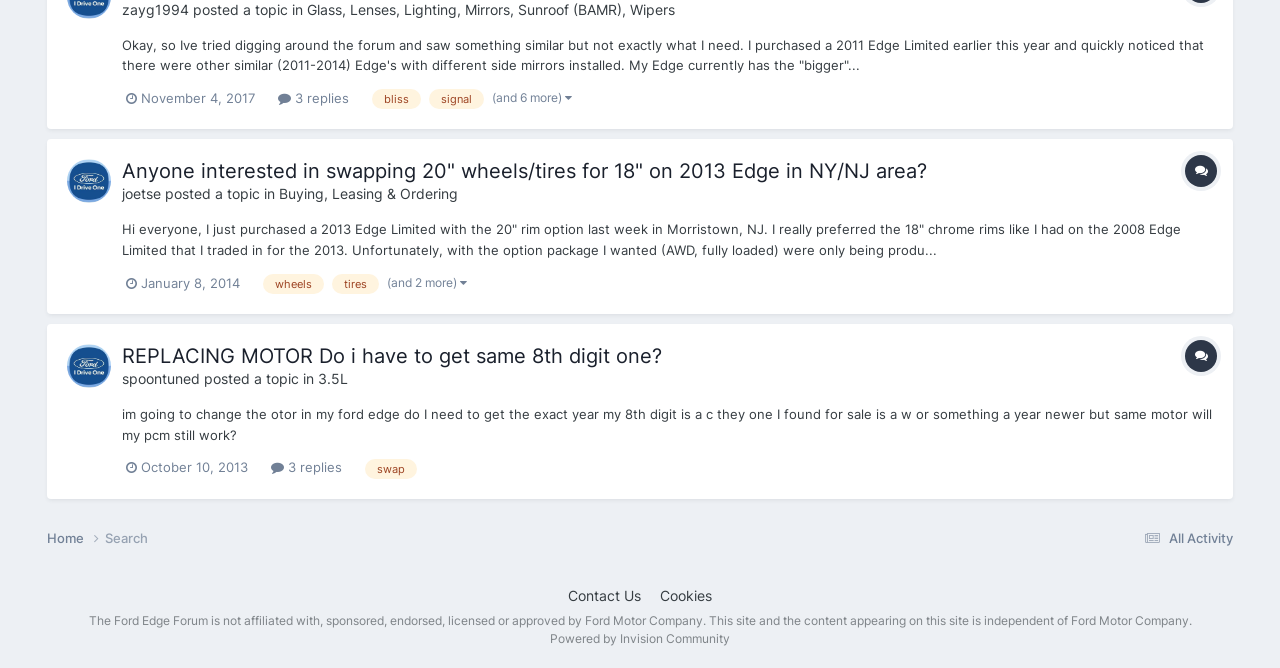Predict the bounding box coordinates for the UI element described as: "January 8, 2014". The coordinates should be four float numbers between 0 and 1, presented as [left, top, right, bottom].

[0.098, 0.411, 0.188, 0.435]